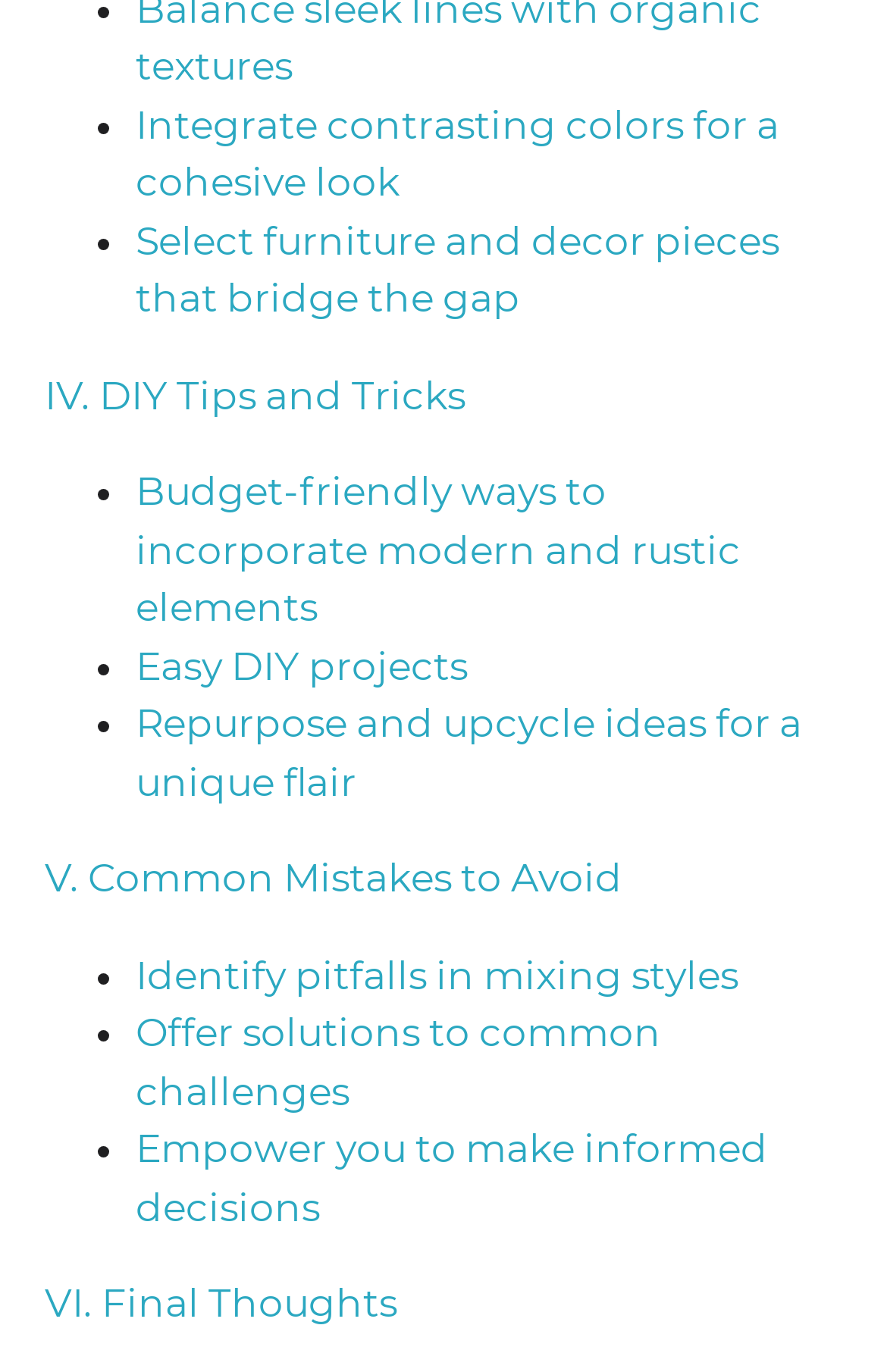Predict the bounding box coordinates of the area that should be clicked to accomplish the following instruction: "Read the final thoughts". The bounding box coordinates should consist of four float numbers between 0 and 1, i.e., [left, top, right, bottom].

[0.051, 0.933, 0.448, 0.967]